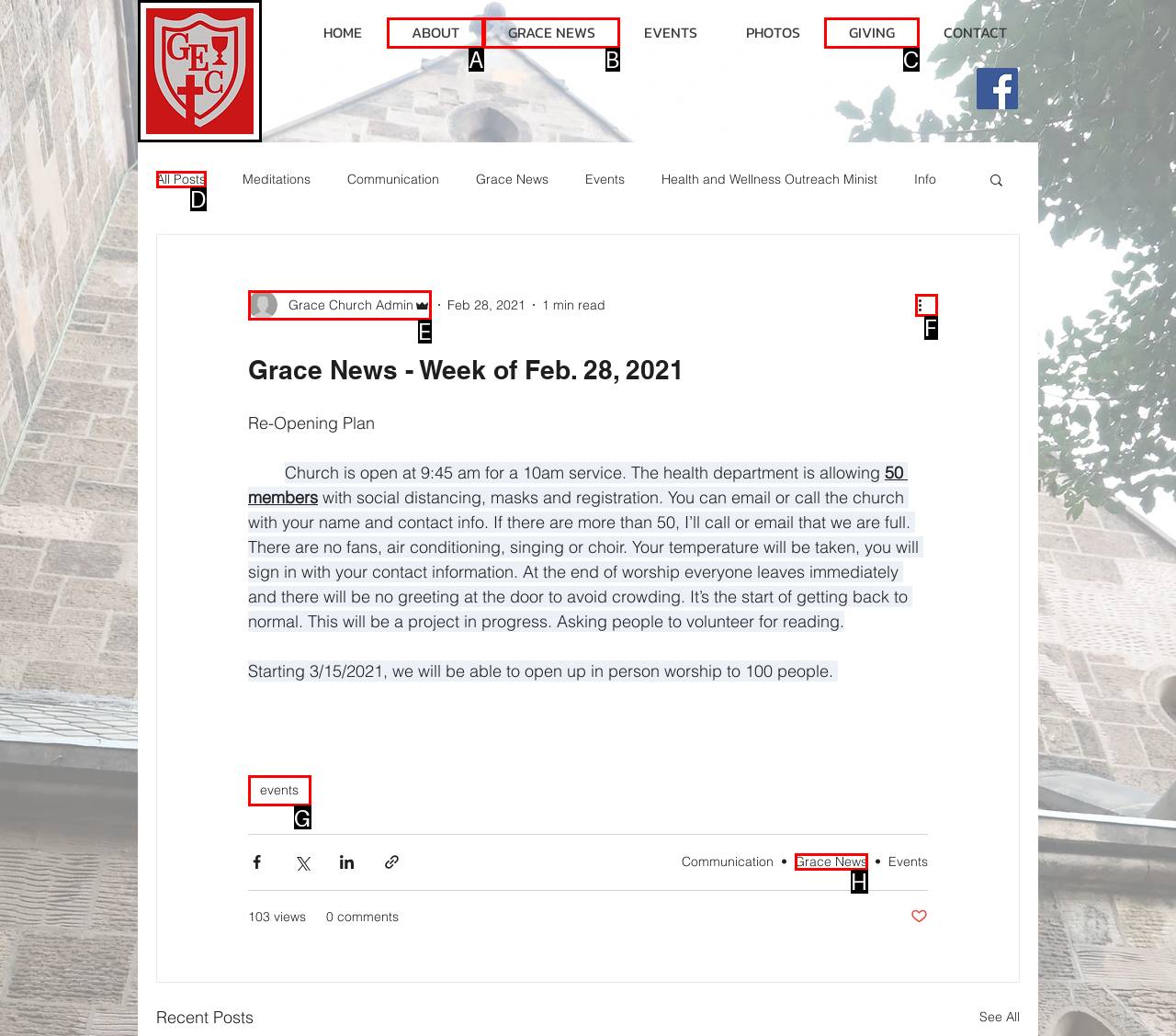Pick the option that best fits the description: Grace Church Admin. Reply with the letter of the matching option directly.

E